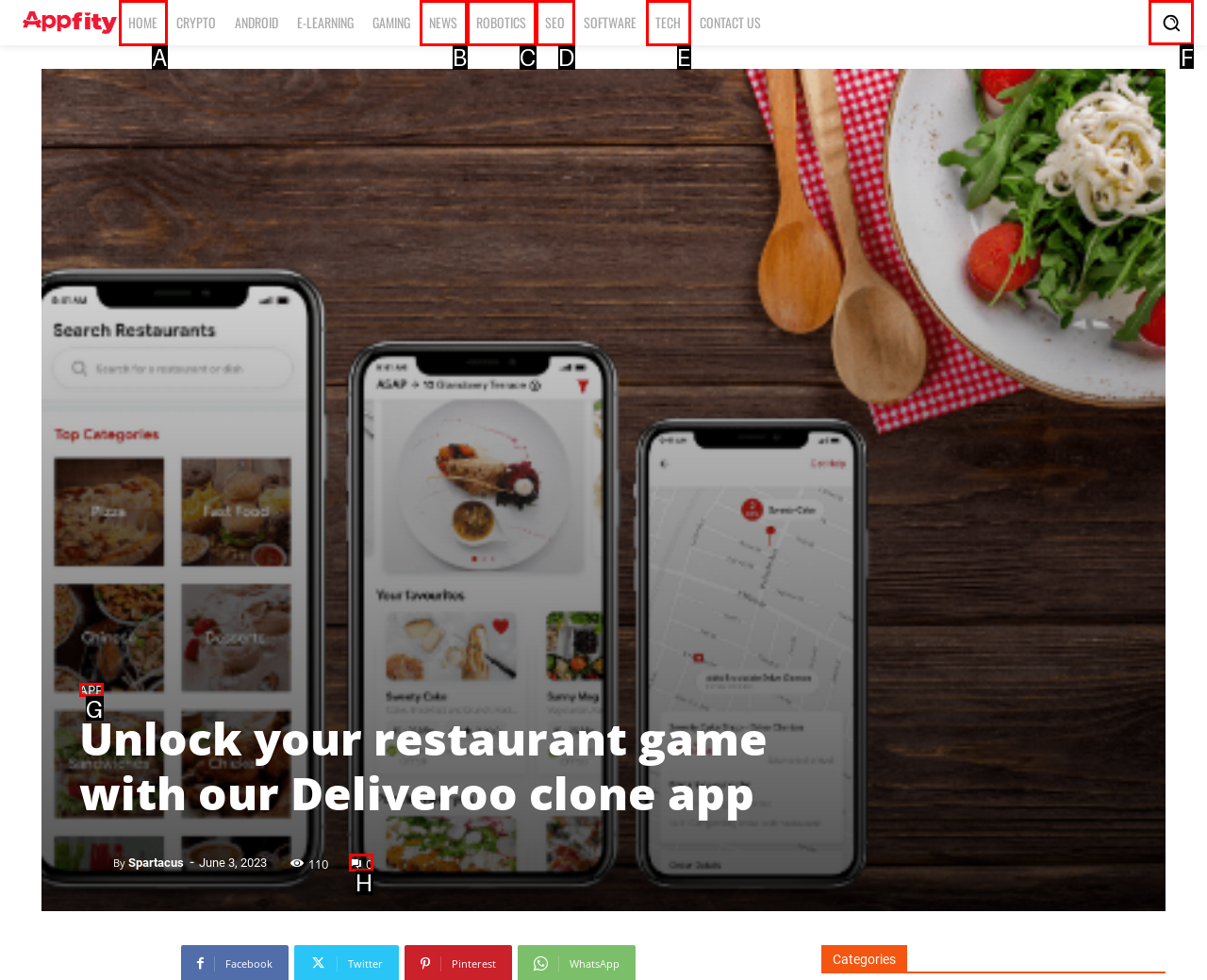Select the proper UI element to click in order to perform the following task: Search for something. Indicate your choice with the letter of the appropriate option.

F